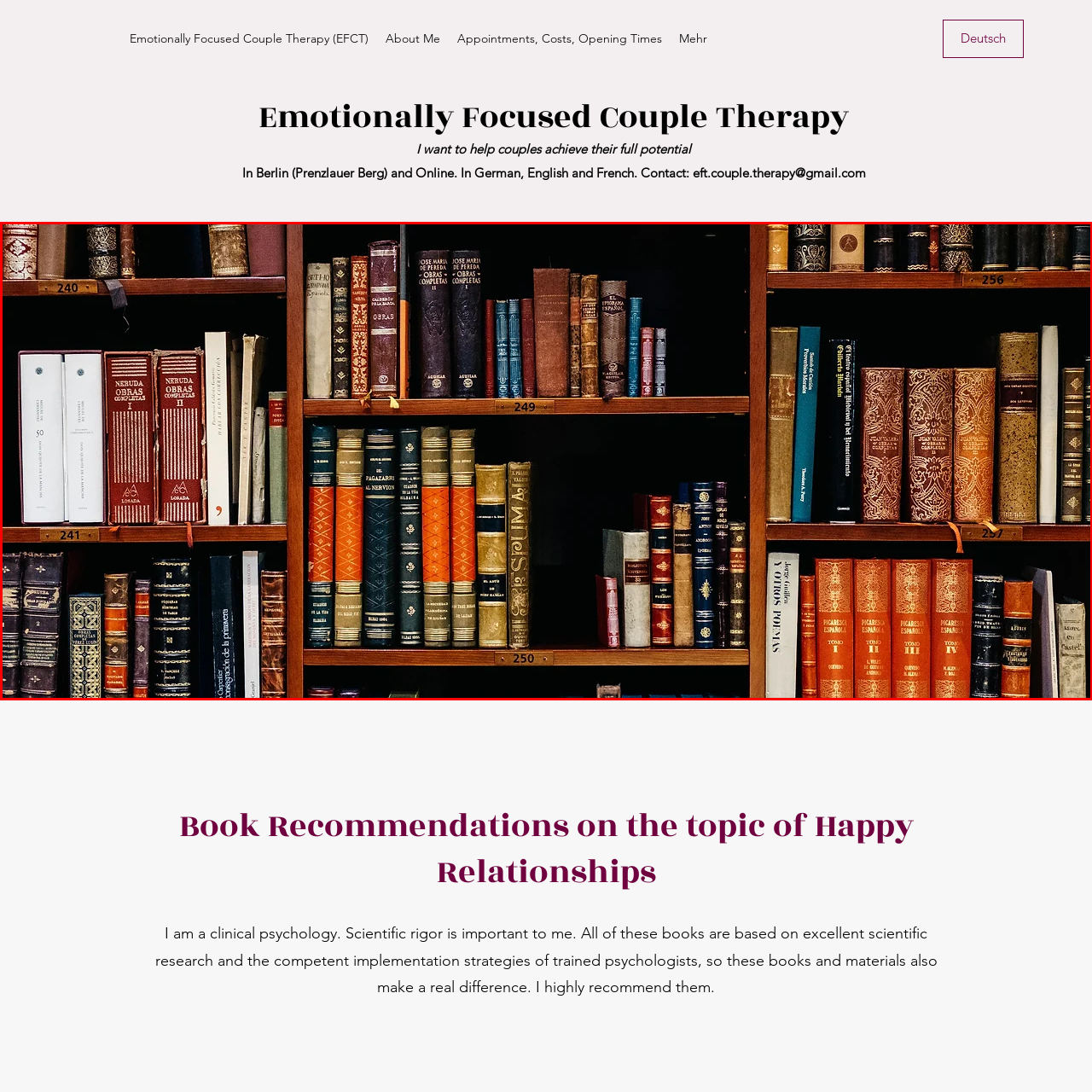Examine the image within the red border, What is the theme of the books on the bookshelf? 
Please provide a one-word or one-phrase answer.

Literature and relationships